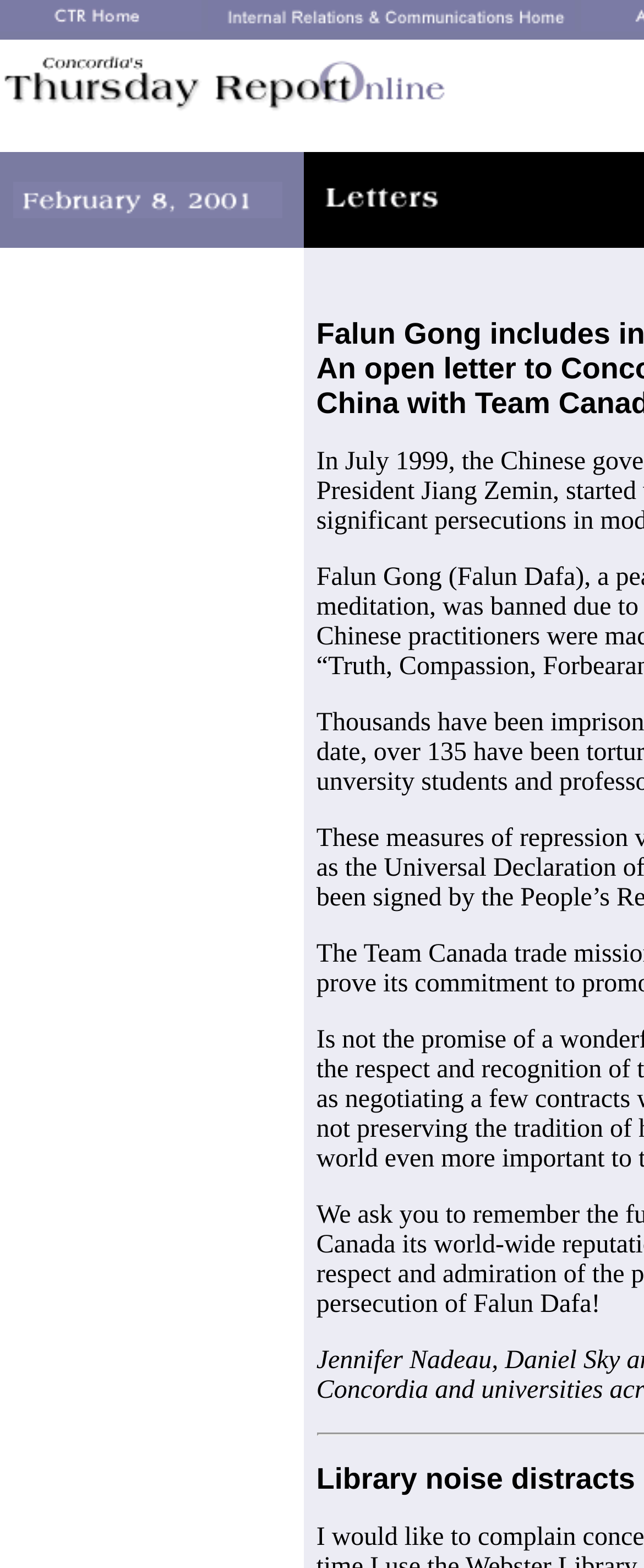How many links are in the top navigation?
Provide a concise answer using a single word or phrase based on the image.

2